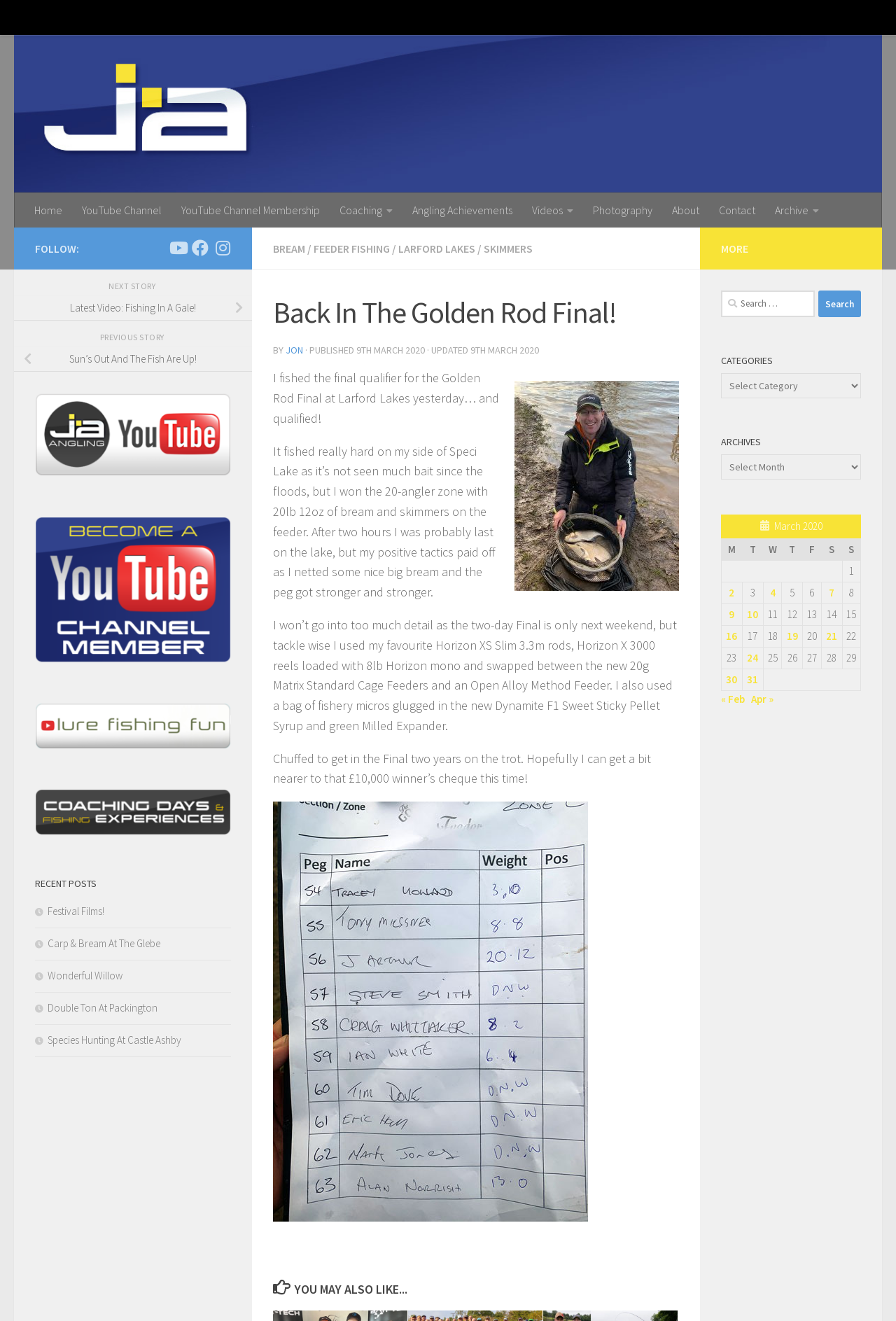Using the information in the image, give a detailed answer to the following question: What is the topic of the article?

The answer can be inferred by reading the content of the article, which mentions fishing-related terms such as 'Golden Rod Final', 'bream', 'skimmers', and 'feeder fishing'.